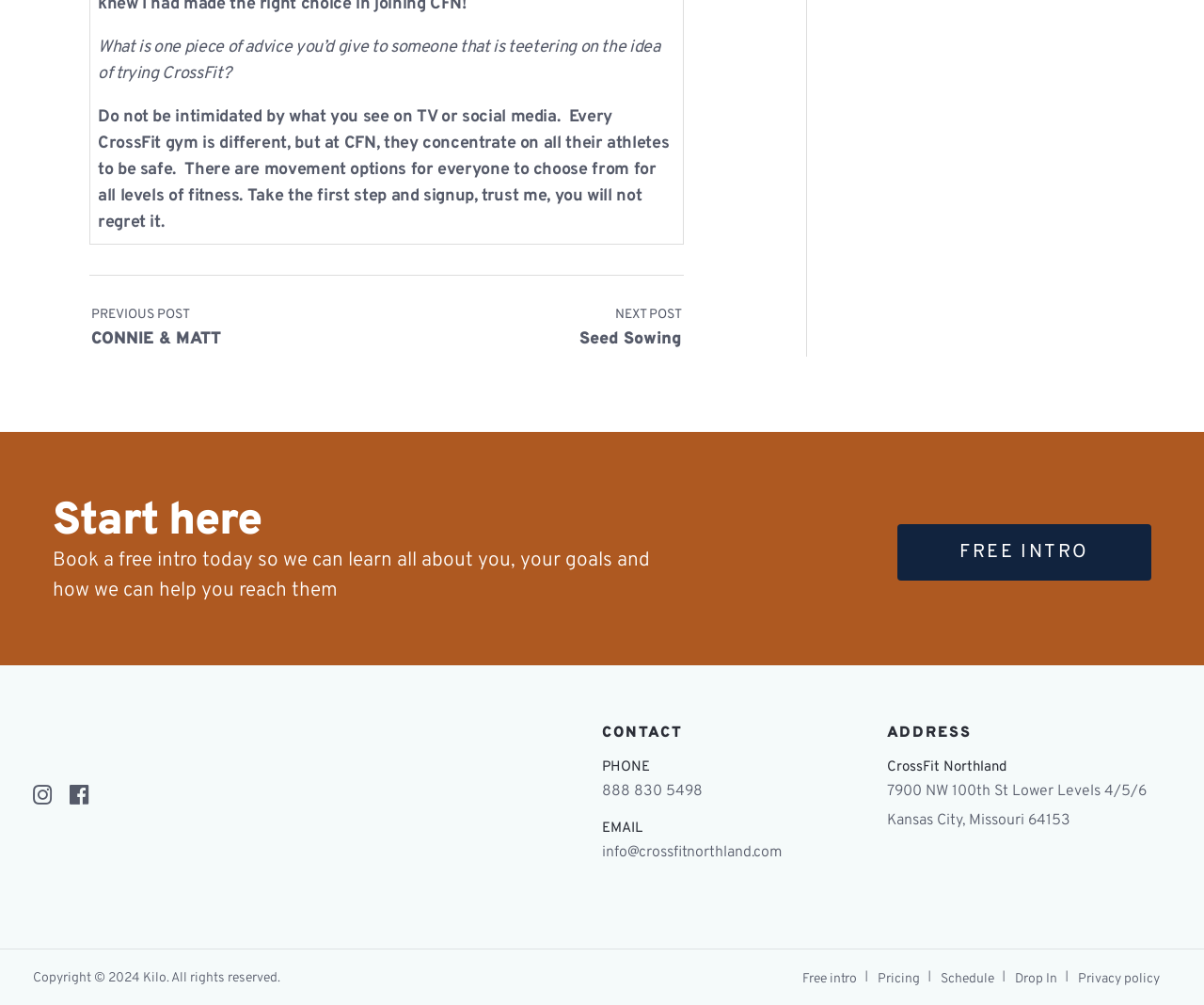Determine the bounding box coordinates of the clickable area required to perform the following instruction: "Visit CrossFit Northland's address". The coordinates should be represented as four float numbers between 0 and 1: [left, top, right, bottom].

[0.736, 0.756, 0.973, 0.832]